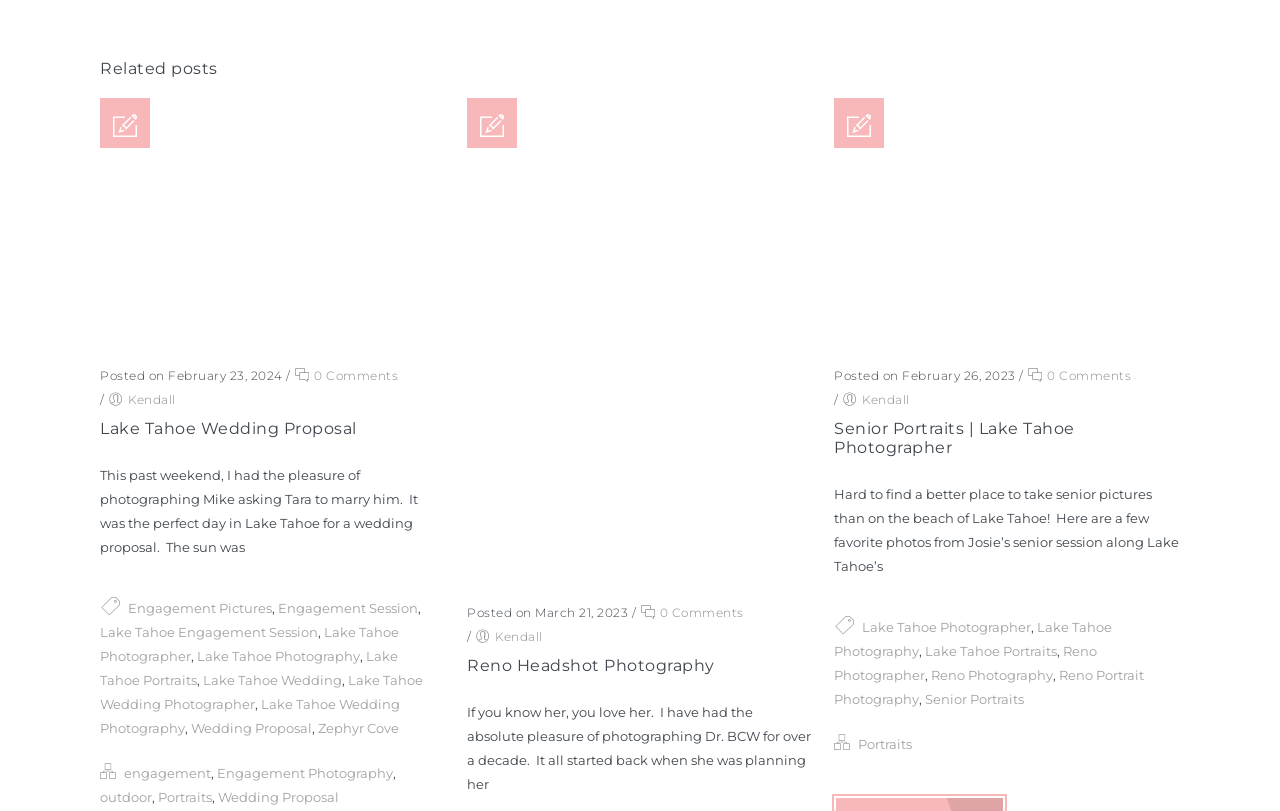Use a single word or phrase to answer the question: What is the location of the senior portraits session?

Lake Tahoe